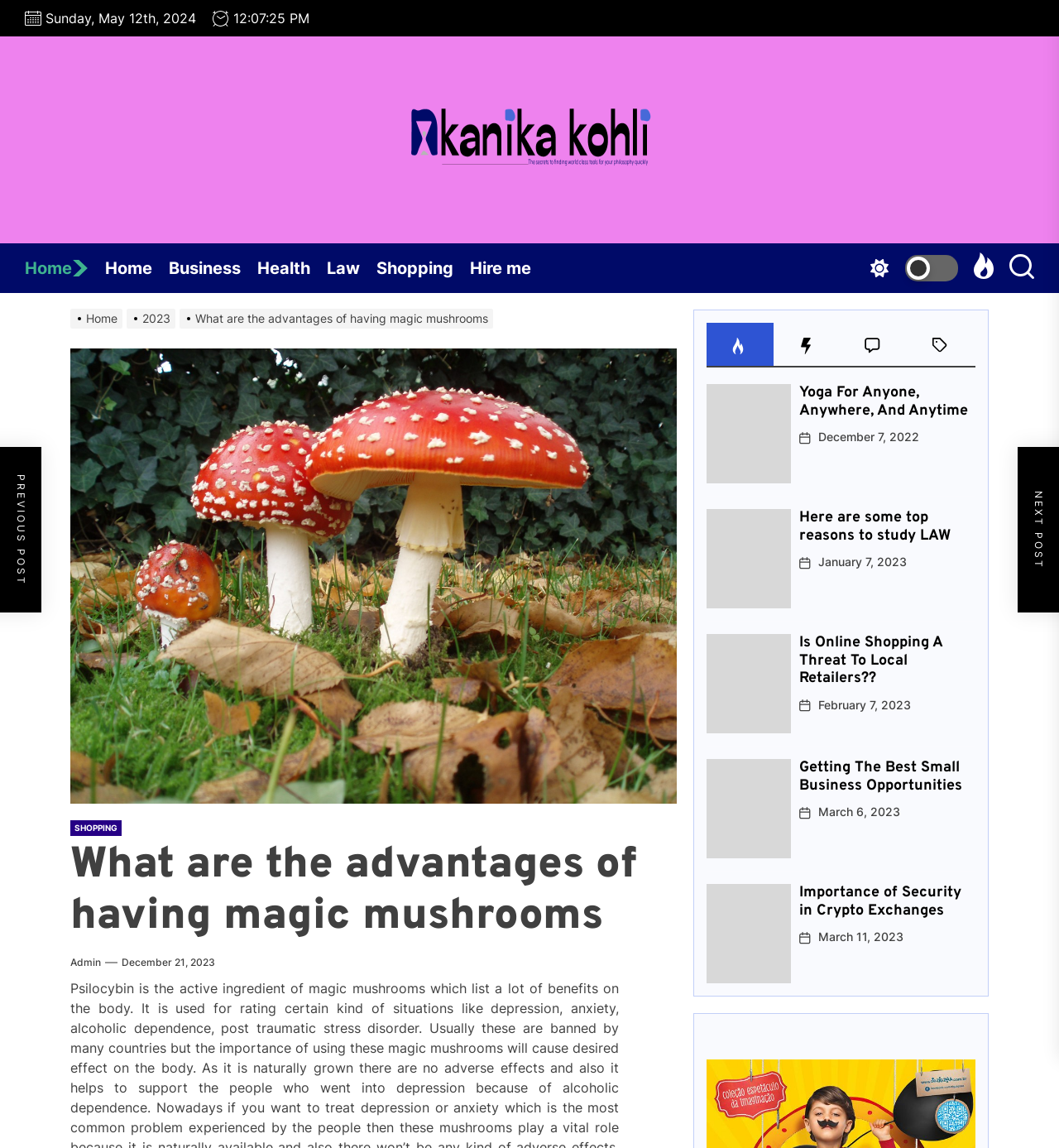Reply to the question with a single word or phrase:
What is the category of the first article?

Shopping